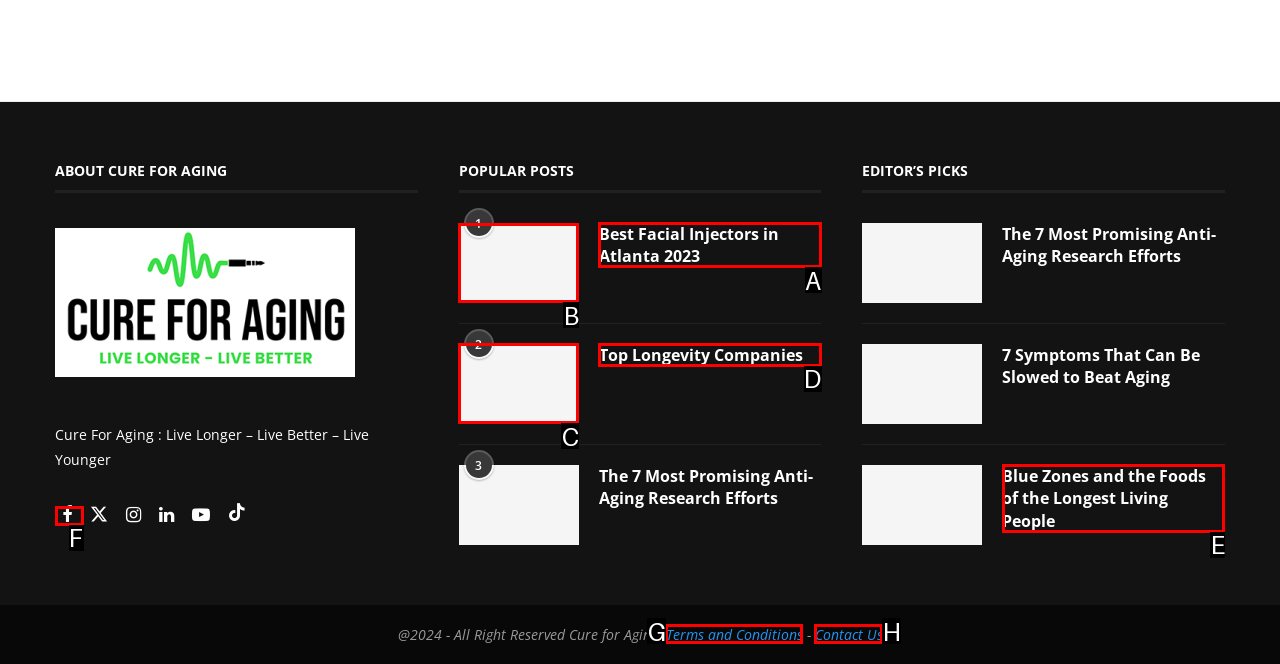Determine the HTML element to be clicked to complete the task: Read about Best Facial Injectors in Atlanta 2023. Answer by giving the letter of the selected option.

B